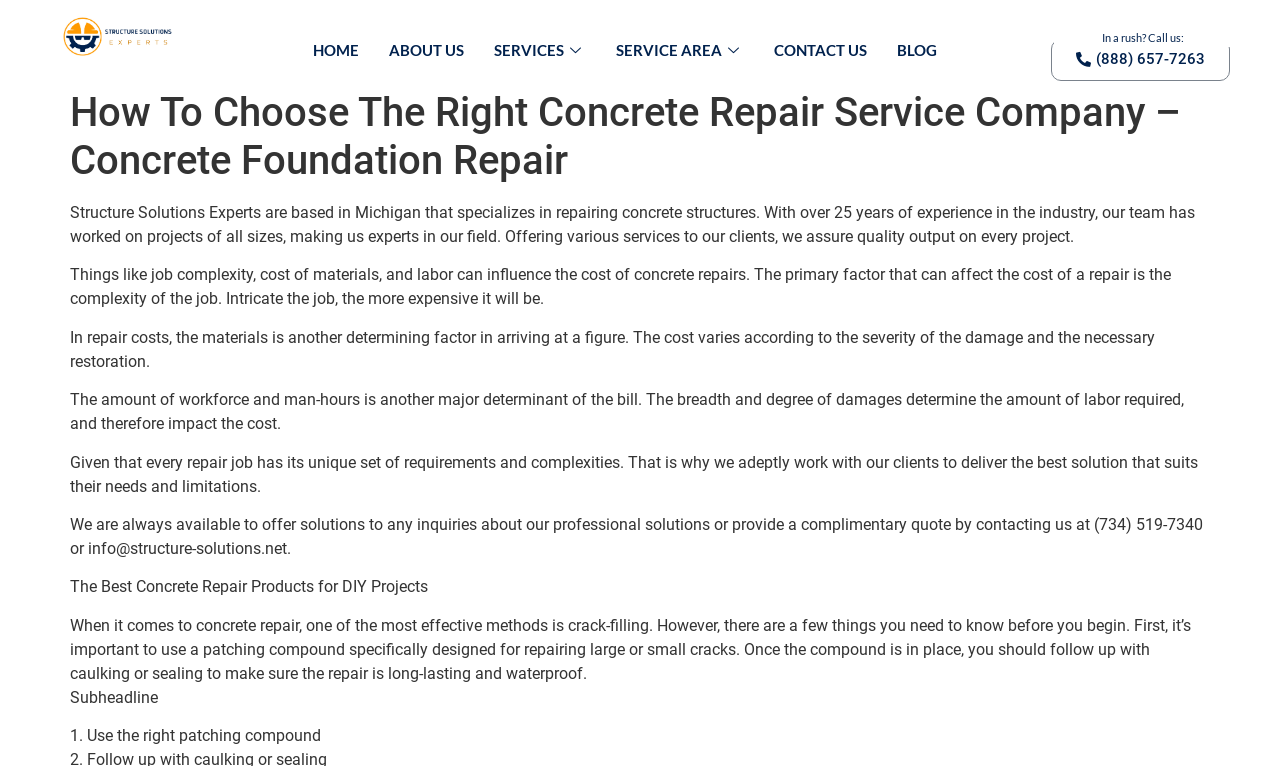Bounding box coordinates are to be given in the format (top-left x, top-left y, bottom-right x, bottom-right y). All values must be floating point numbers between 0 and 1. Provide the bounding box coordinate for the UI element described as: Contact Us

[0.593, 0.013, 0.689, 0.117]